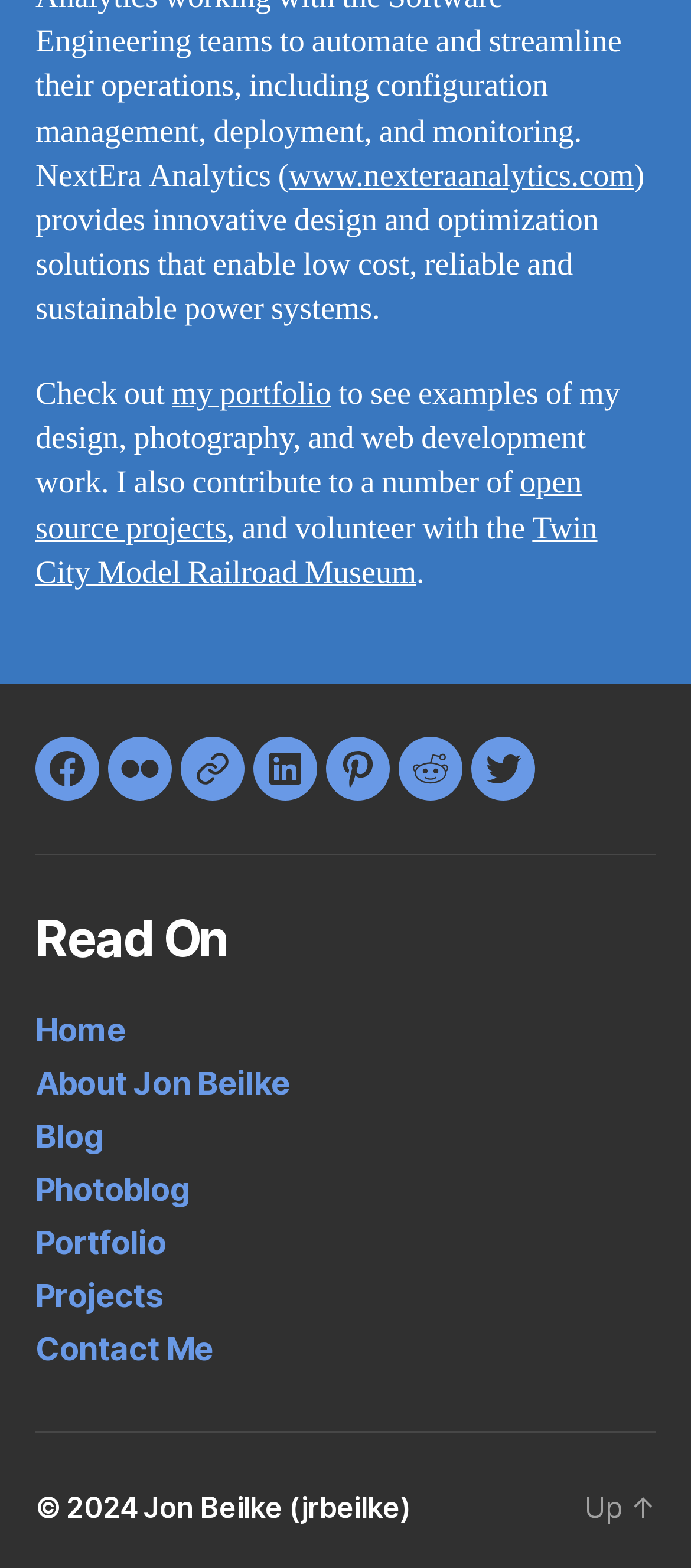Locate the bounding box coordinates of the clickable area needed to fulfill the instruction: "explore open source projects".

[0.051, 0.295, 0.842, 0.35]